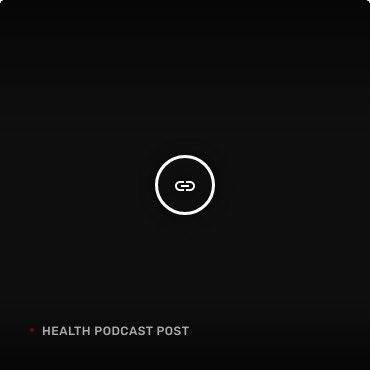What is the background color of the image?
Using the image as a reference, answer with just one word or a short phrase.

Dark